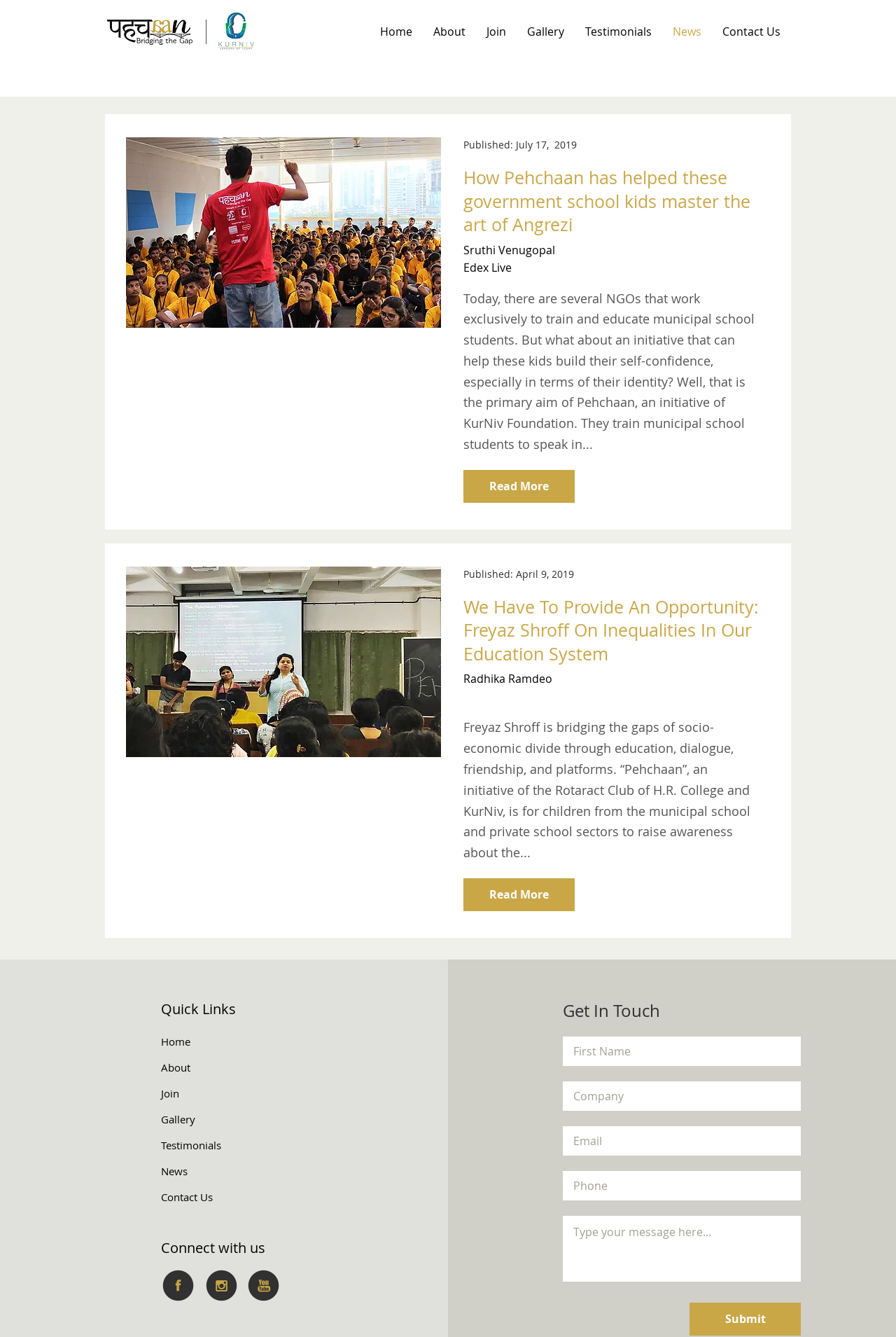How many articles are displayed on the webpage?
Give a single word or phrase answer based on the content of the image.

2